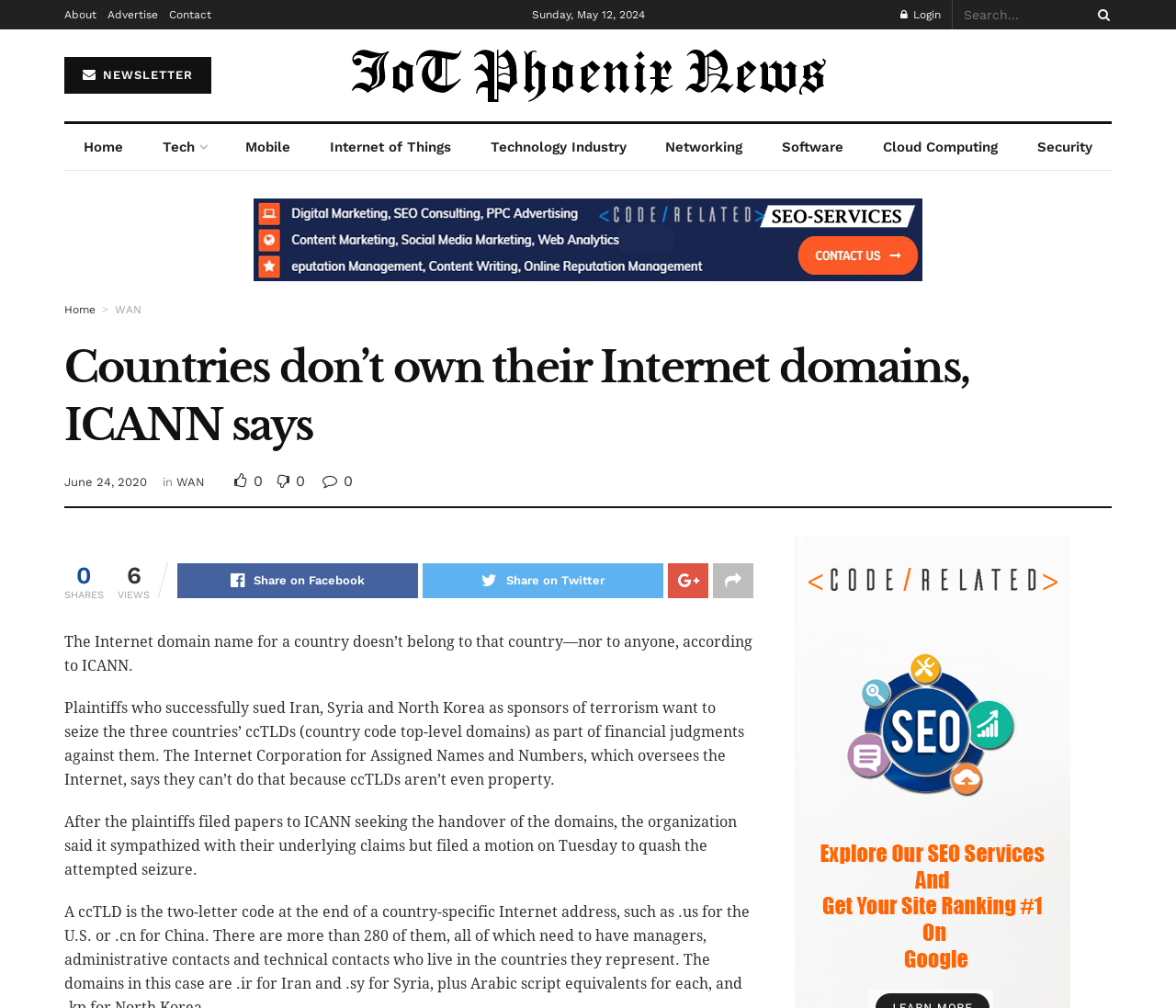Given the description "parent_node: Share on Facebook", provide the bounding box coordinates of the corresponding UI element.

[0.568, 0.559, 0.602, 0.594]